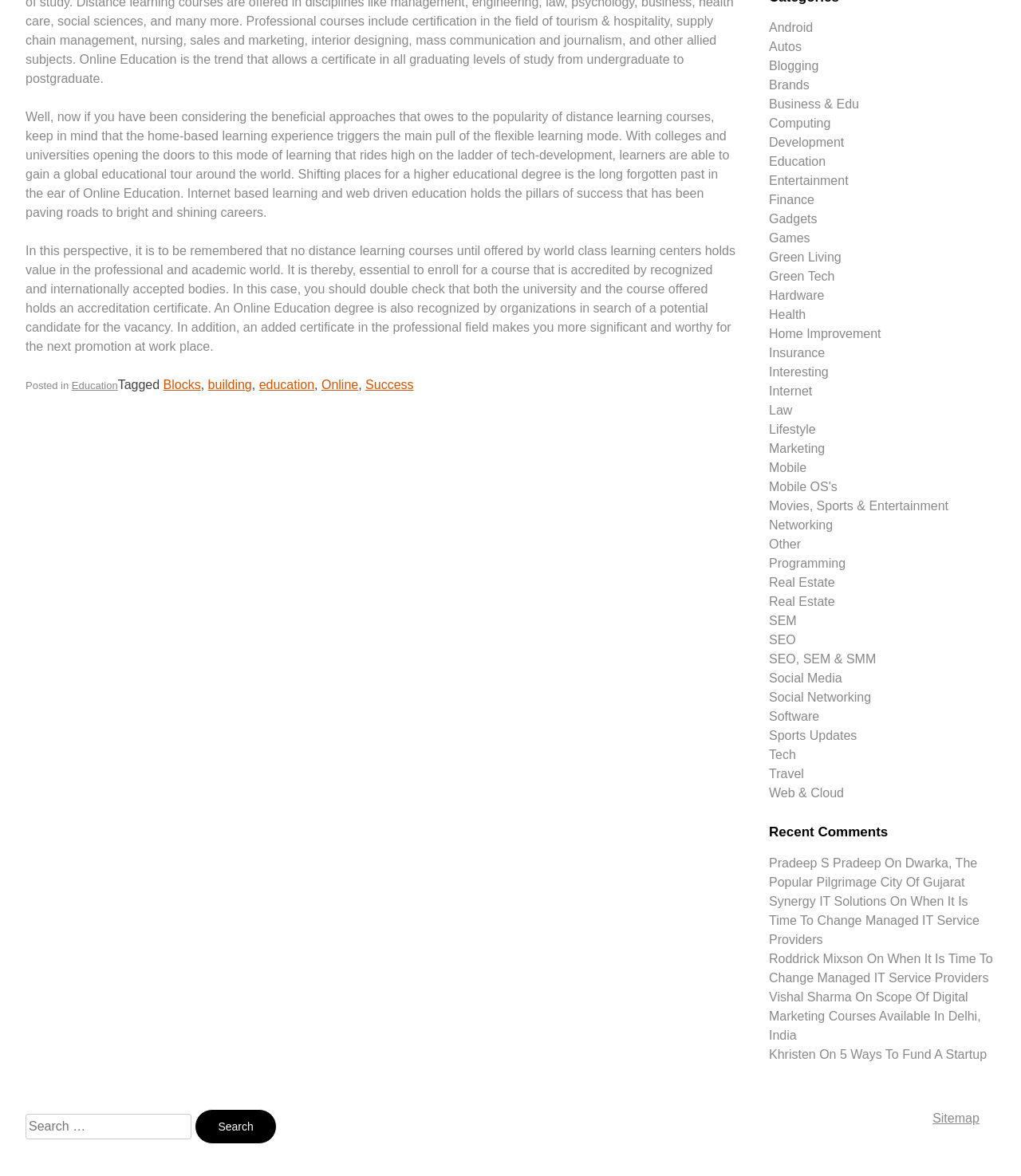Can you find the bounding box coordinates for the UI element given this description: "Online"? Provide the coordinates as four float numbers between 0 and 1: [left, top, right, bottom].

[0.315, 0.322, 0.351, 0.333]